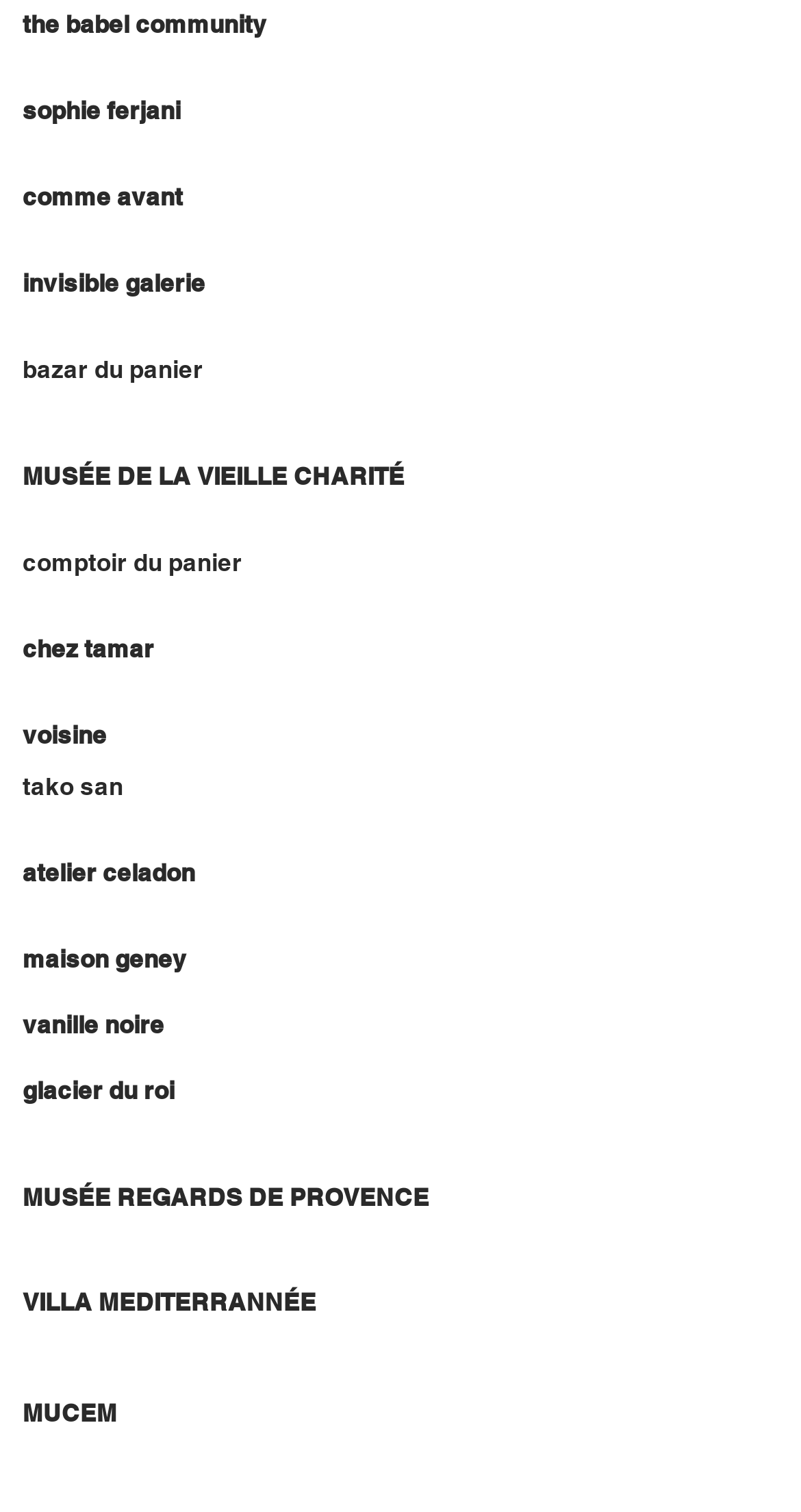What is the vertical position of the 'MUSÉE DE LA VIEILLE CHARITÉ' link?
Using the visual information, reply with a single word or short phrase.

above the middle